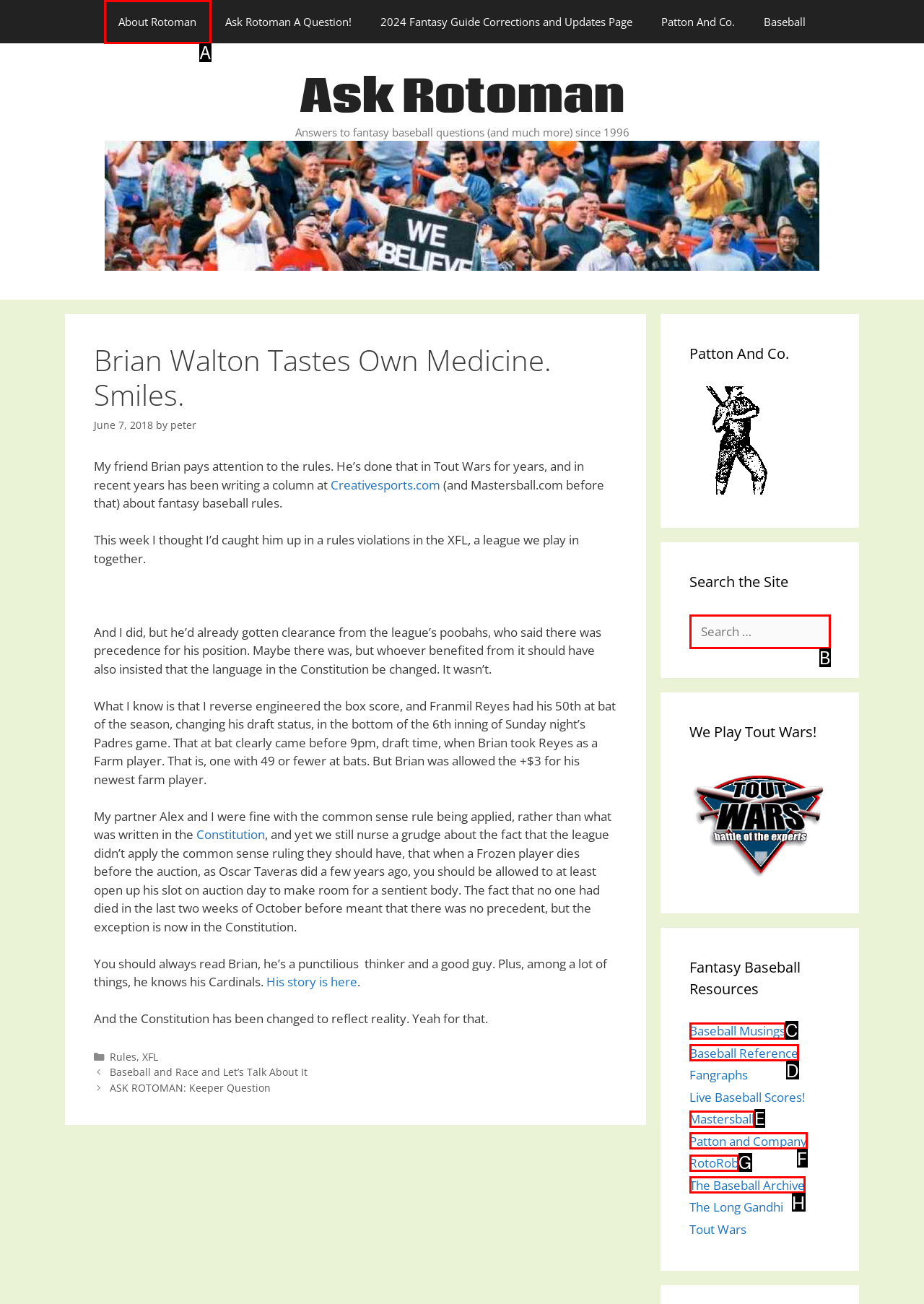Select the HTML element that best fits the description: The Baseball Archive
Respond with the letter of the correct option from the choices given.

H